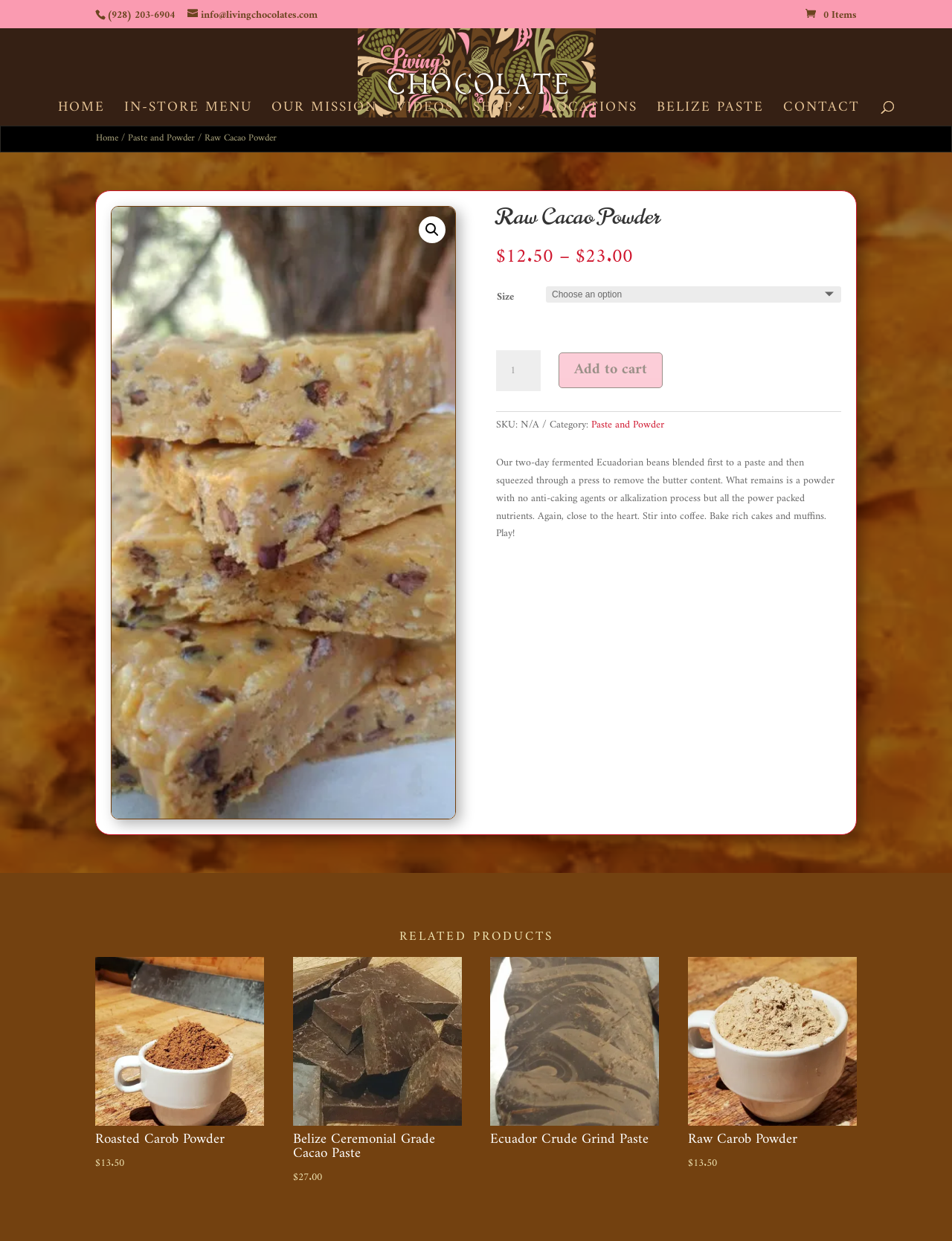Find the bounding box of the web element that fits this description: "0 Items".

[0.846, 0.004, 0.9, 0.019]